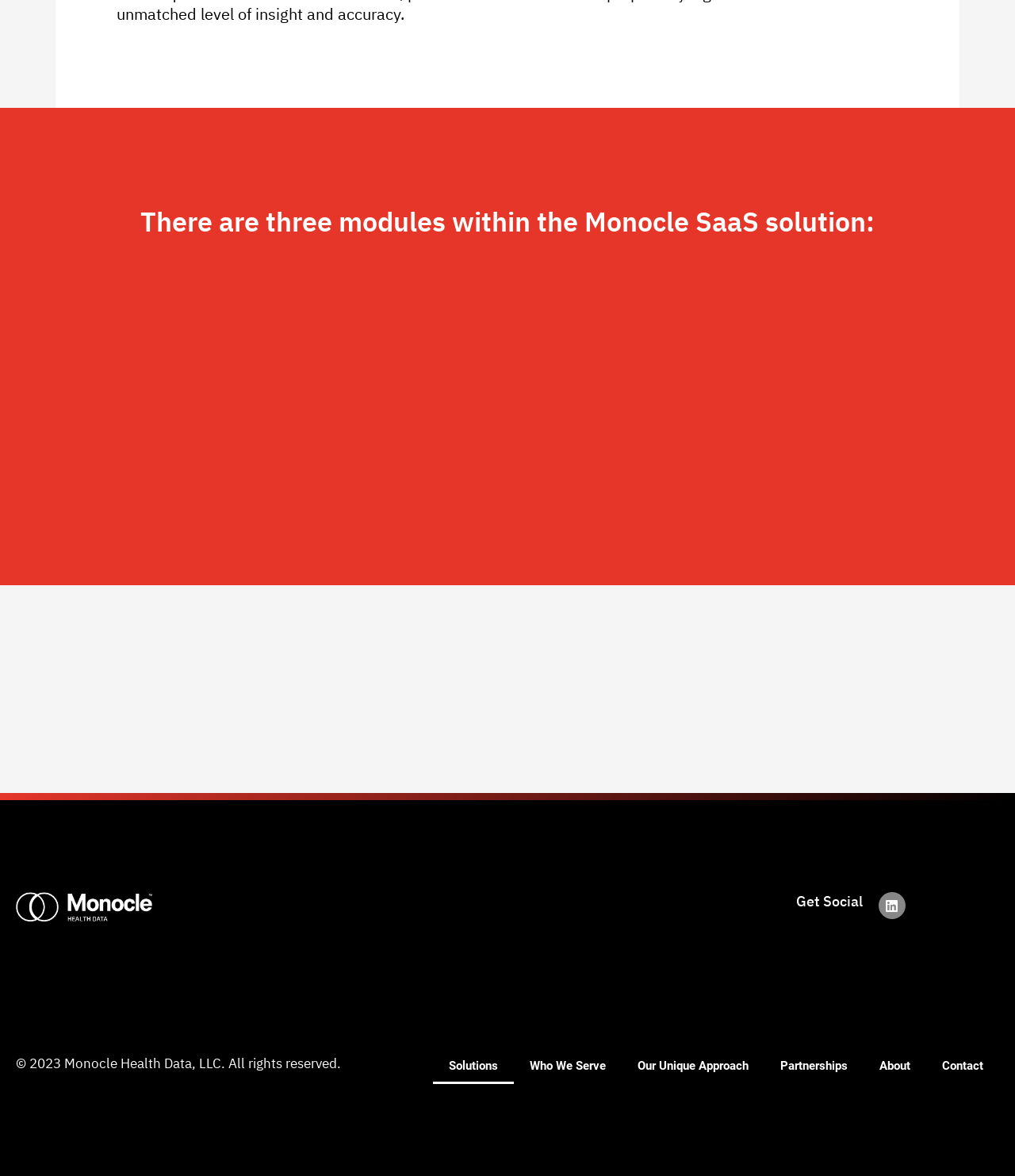What is the name of the company?
Based on the screenshot, provide your answer in one word or phrase.

Monocle Health Data, LLC